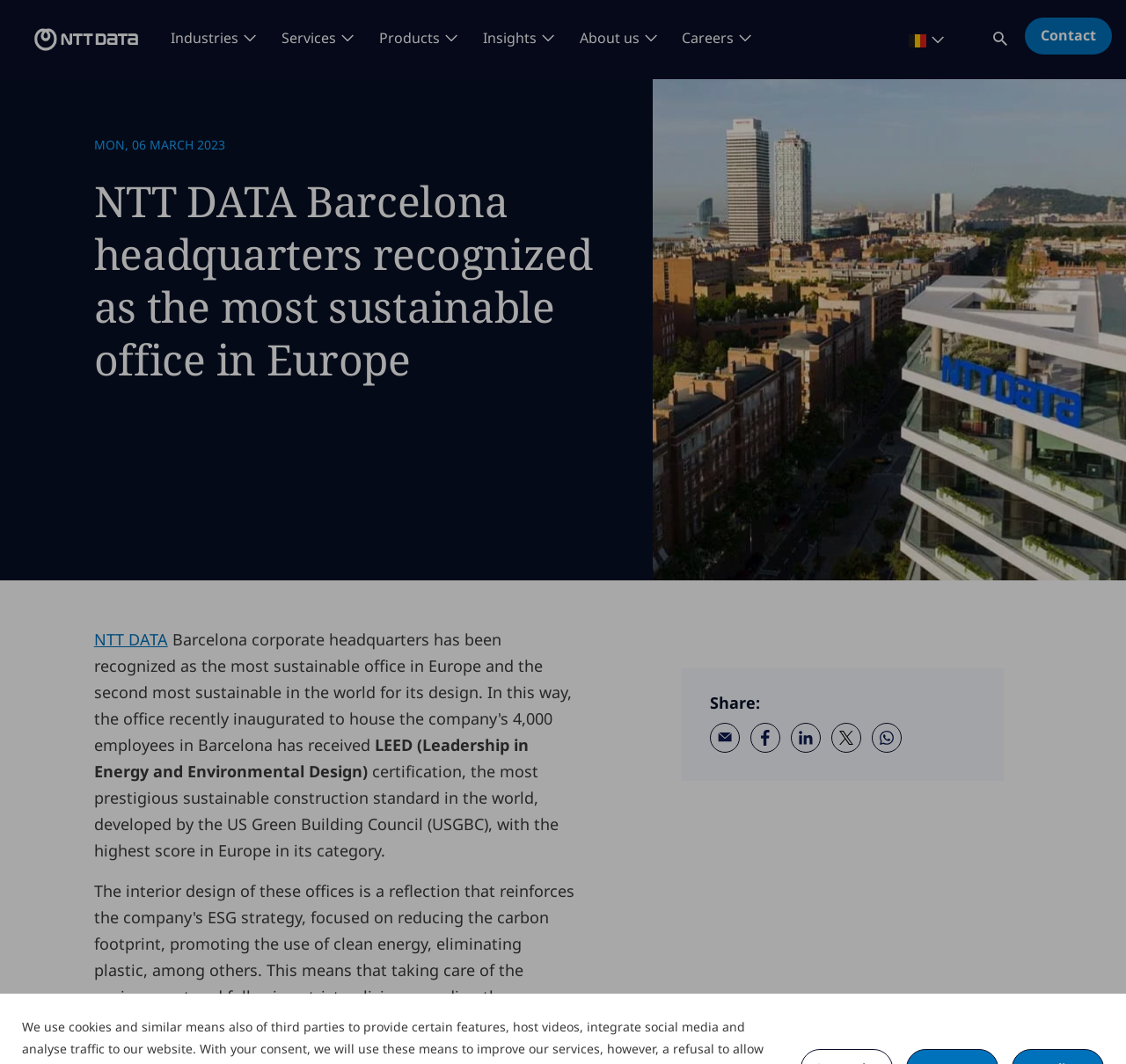Could you specify the bounding box coordinates for the clickable section to complete the following instruction: "Click the NTT DATA logo"?

[0.0, 0.0, 0.128, 0.074]